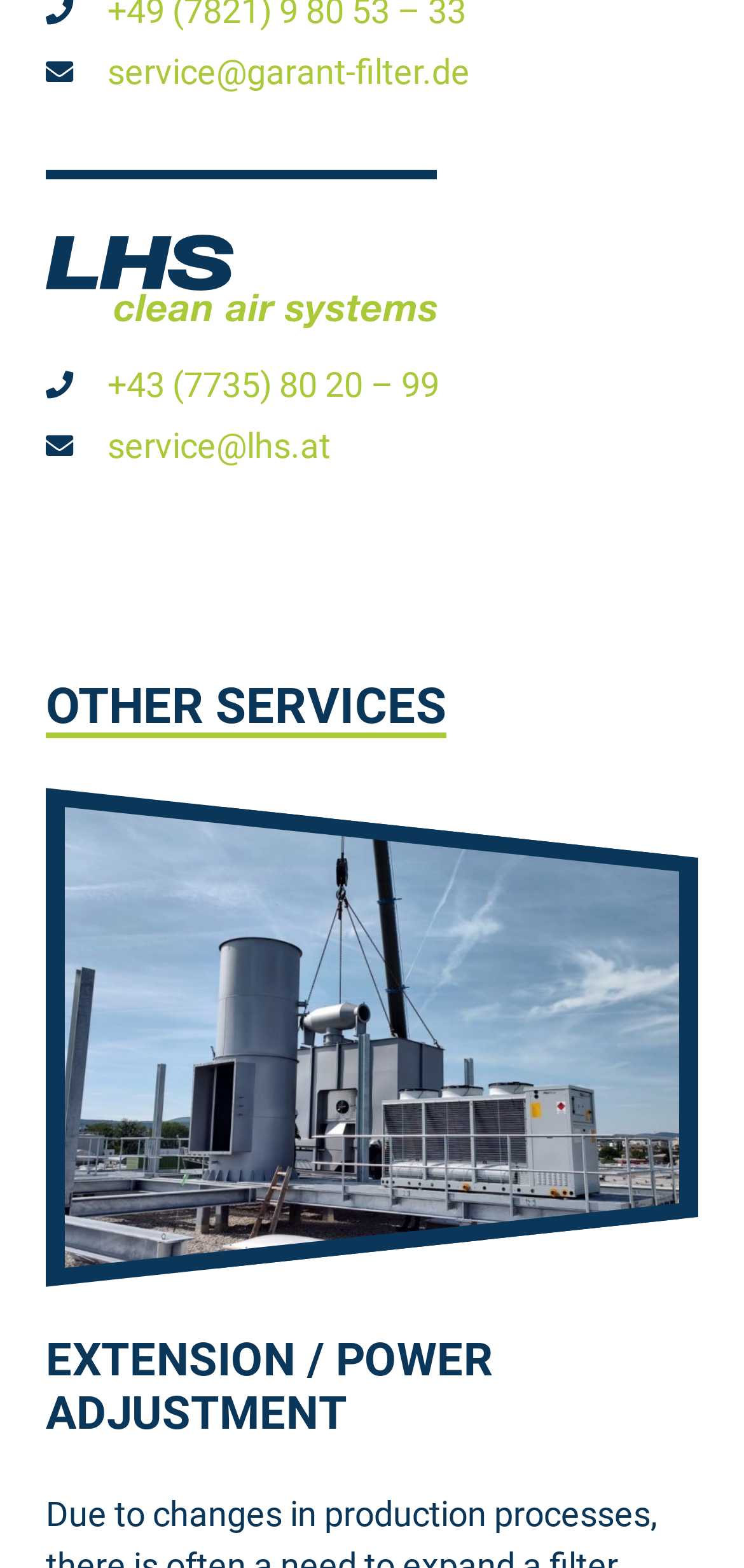Based on the element description Contact person, identify the bounding box coordinates for the UI element. The coordinates should be in the format (top-left x, top-left y, bottom-right x, bottom-right y) and within the 0 to 1 range.

[0.062, 0.424, 0.341, 0.447]